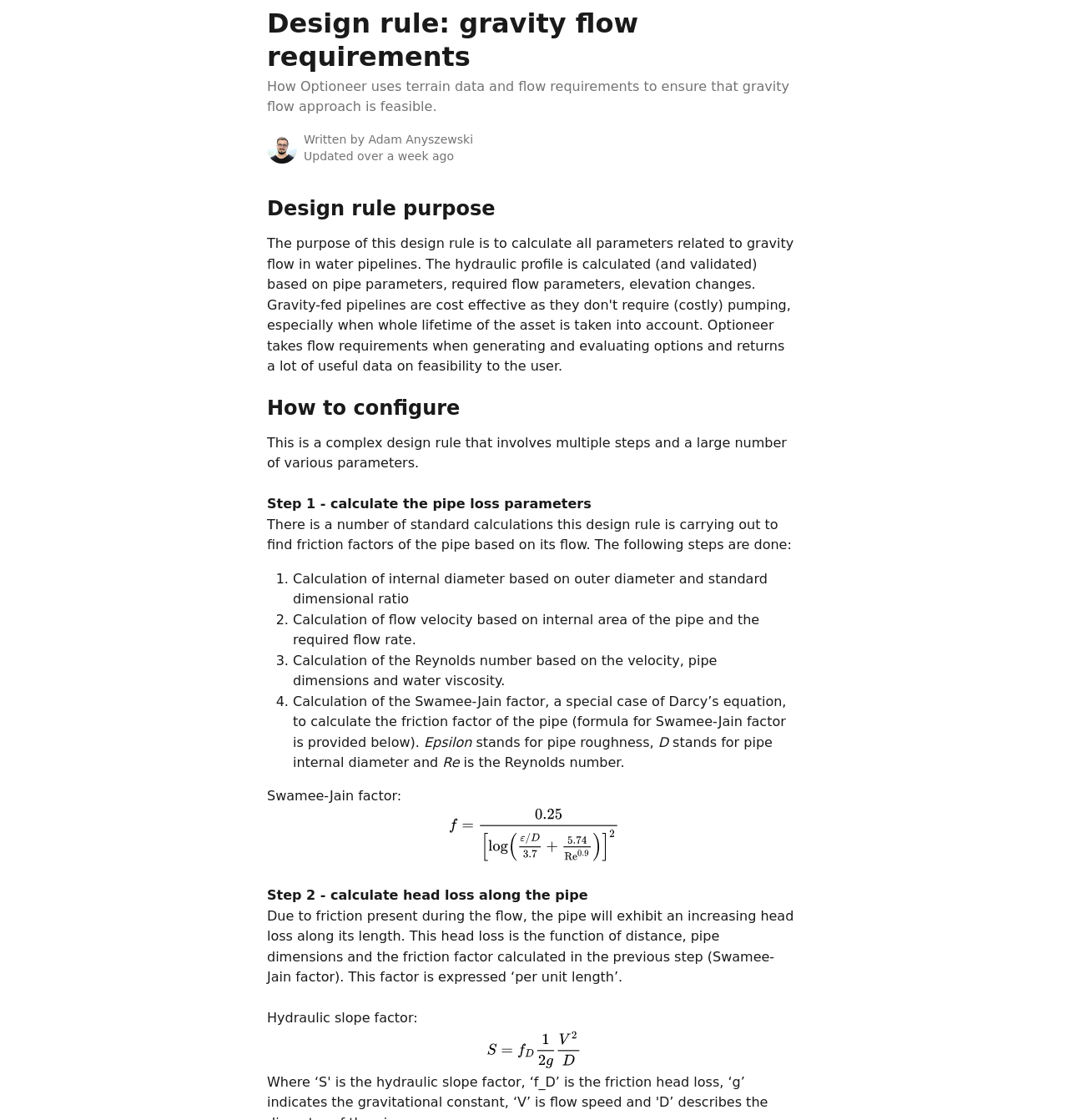Generate a thorough explanation of the webpage's elements.

This webpage is about the design rule of gravity flow requirements in Optioneer Help Center. At the top, there is a header with the title "Design rule: gravity flow requirements | Optioneer Help Center". Below the header, there is a section with an avatar image of Adam Anyszewski, accompanied by the text "Written by" and "Updated over a week ago".

The main content of the page is divided into sections, each with a heading. The first section is "Design rule purpose", followed by "How to configure". The text in this section explains that this design rule involves multiple steps and various parameters.

The next section describes the steps to configure the design rule. There are four steps, each with a list marker (1., 2., 3., and 4.) and a brief description of the calculation involved. The steps include calculating pipe loss parameters, flow velocity, Reynolds number, and Swamee-Jain factor.

Below the steps, there is a section with a formula for the Swamee-Jain factor, which includes variables such as epsilon, pipe internal diameter, and Reynolds number. There are also links to external resources, indicated by images, which provide more information on the topic.

The final section is "Step 2 - calculate head loss along the pipe", which explains how to calculate head loss due to friction during flow. This section includes a description of the hydraulic slope factor and another link to an external resource.

Throughout the page, there are 7 images, including the avatar image, links, and formulas. There are also 17 headings and 24 blocks of static text, providing detailed information on the design rule and its configuration.